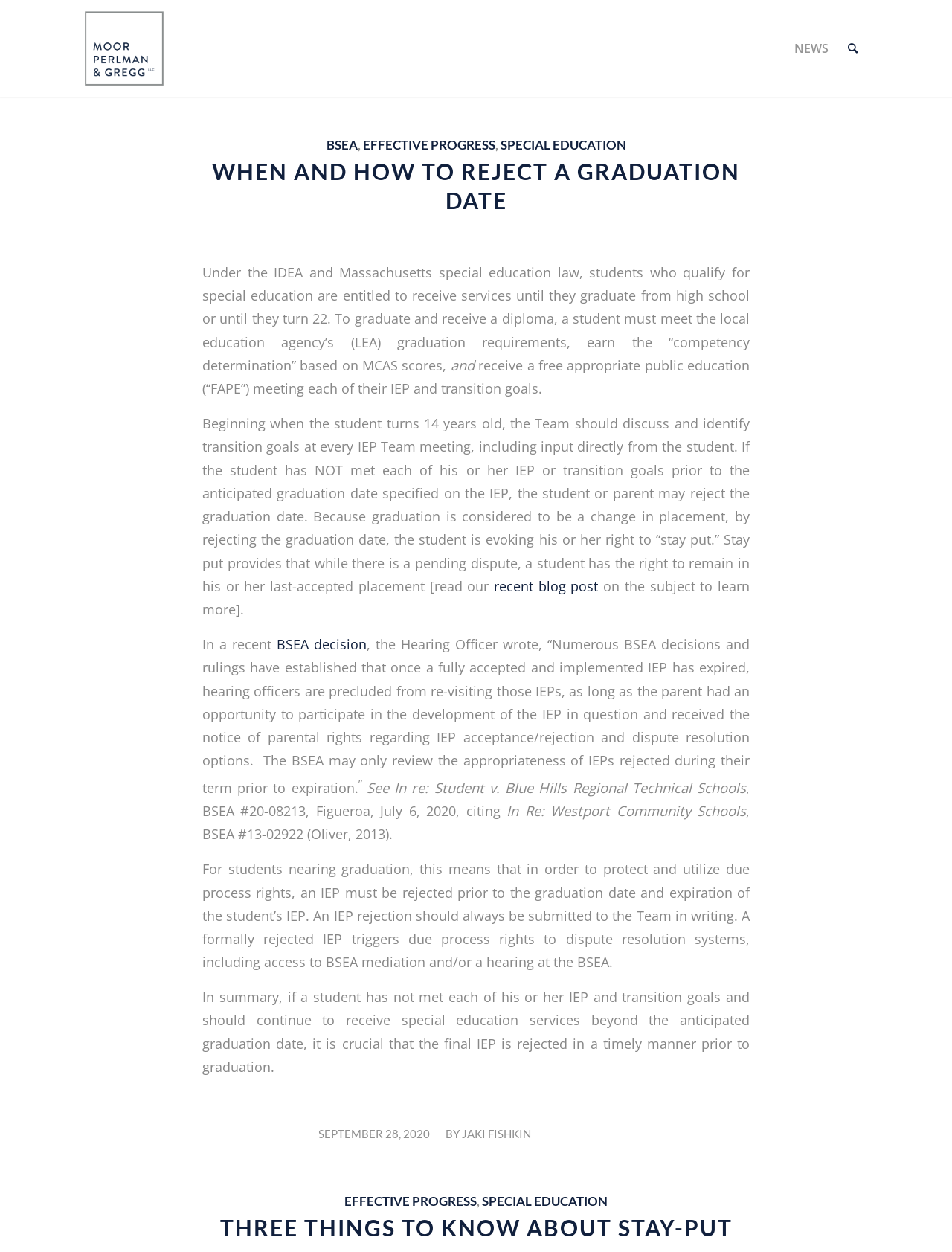What is the date of the article?
Give a comprehensive and detailed explanation for the question.

The date of the article is mentioned at the bottom of the webpage, below the article content, and it is formatted as 'SEPTEMBER 28, 2020'.